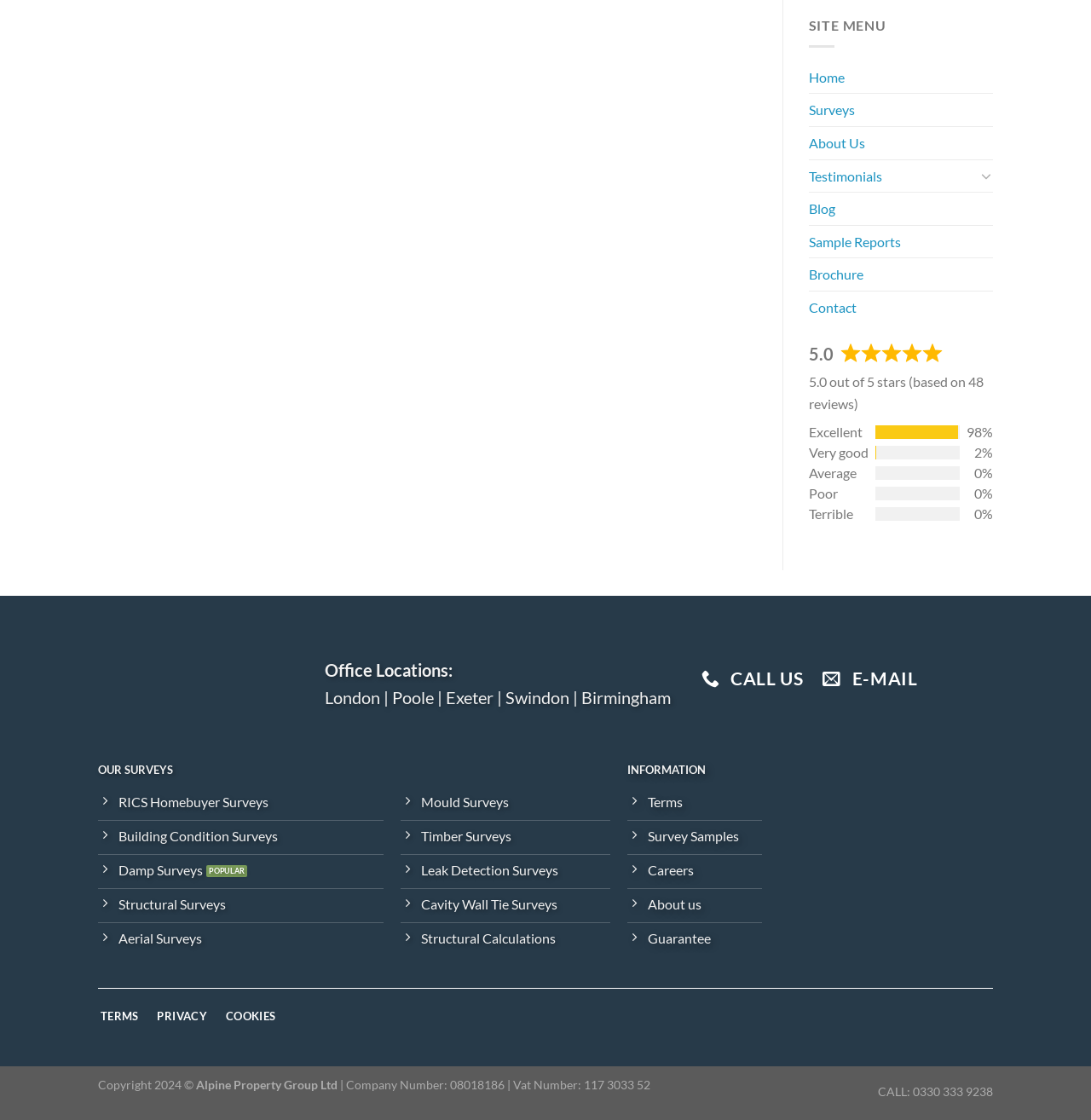Show me the bounding box coordinates of the clickable region to achieve the task as per the instruction: "Click on Home".

[0.741, 0.055, 0.774, 0.083]